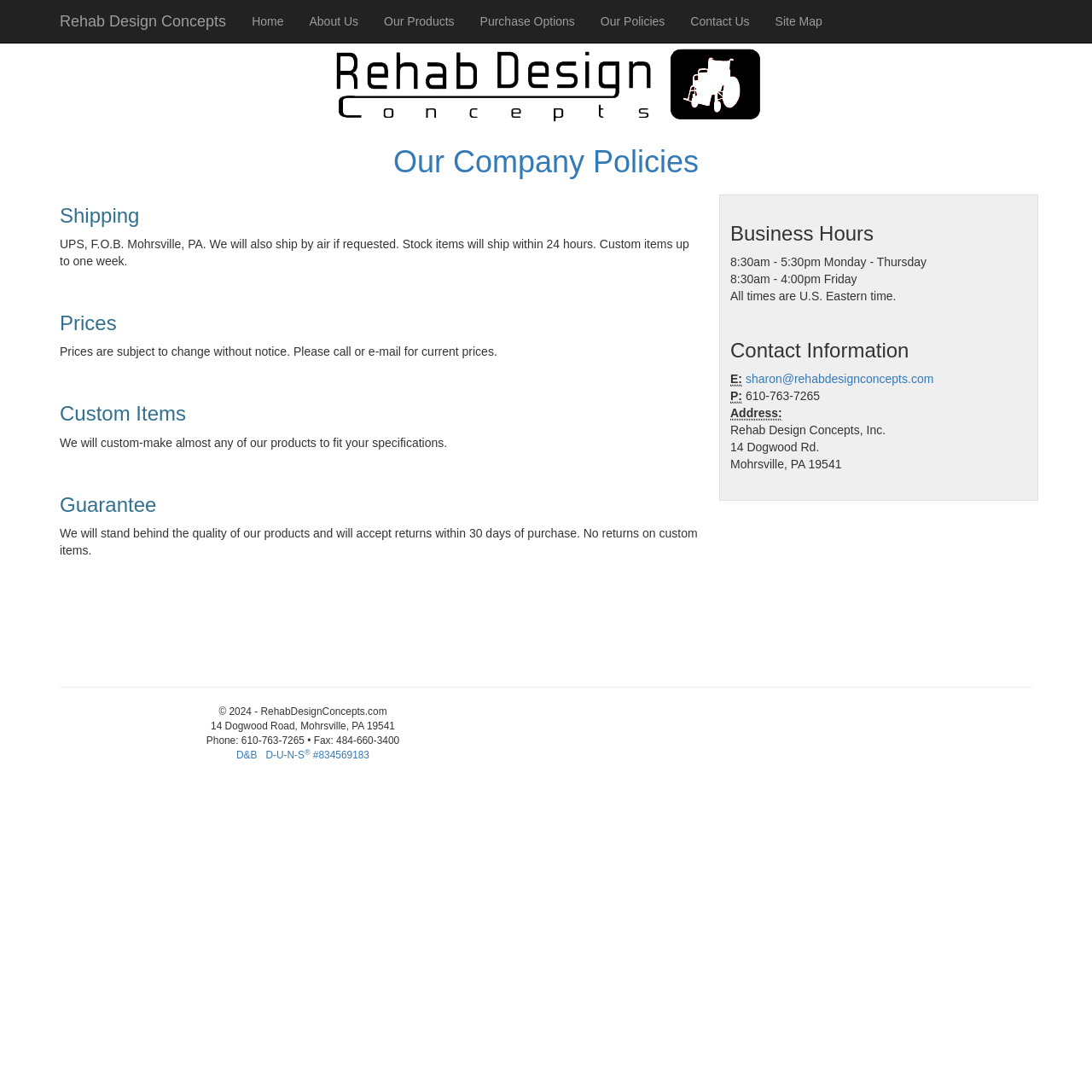Use a single word or phrase to respond to the question:
What is the business hour on Friday?

8:30am - 4:00pm